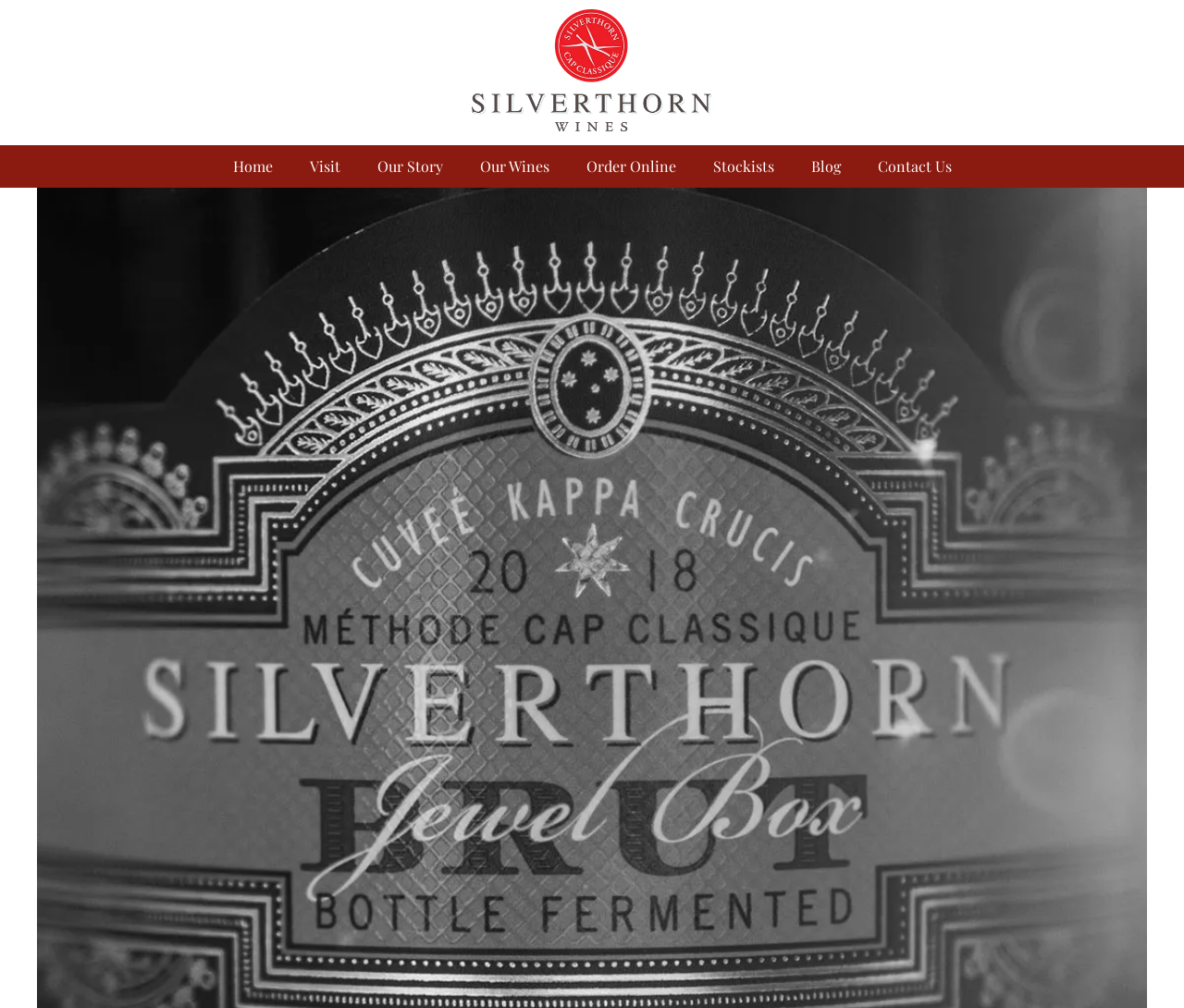What is the main type of wine featured?
Please use the image to provide an in-depth answer to the question.

Based on the root element, the main type of wine featured is Jewel Box Wine, which is a blend of Chardonnay (71%) and Pinot Noir (29%).